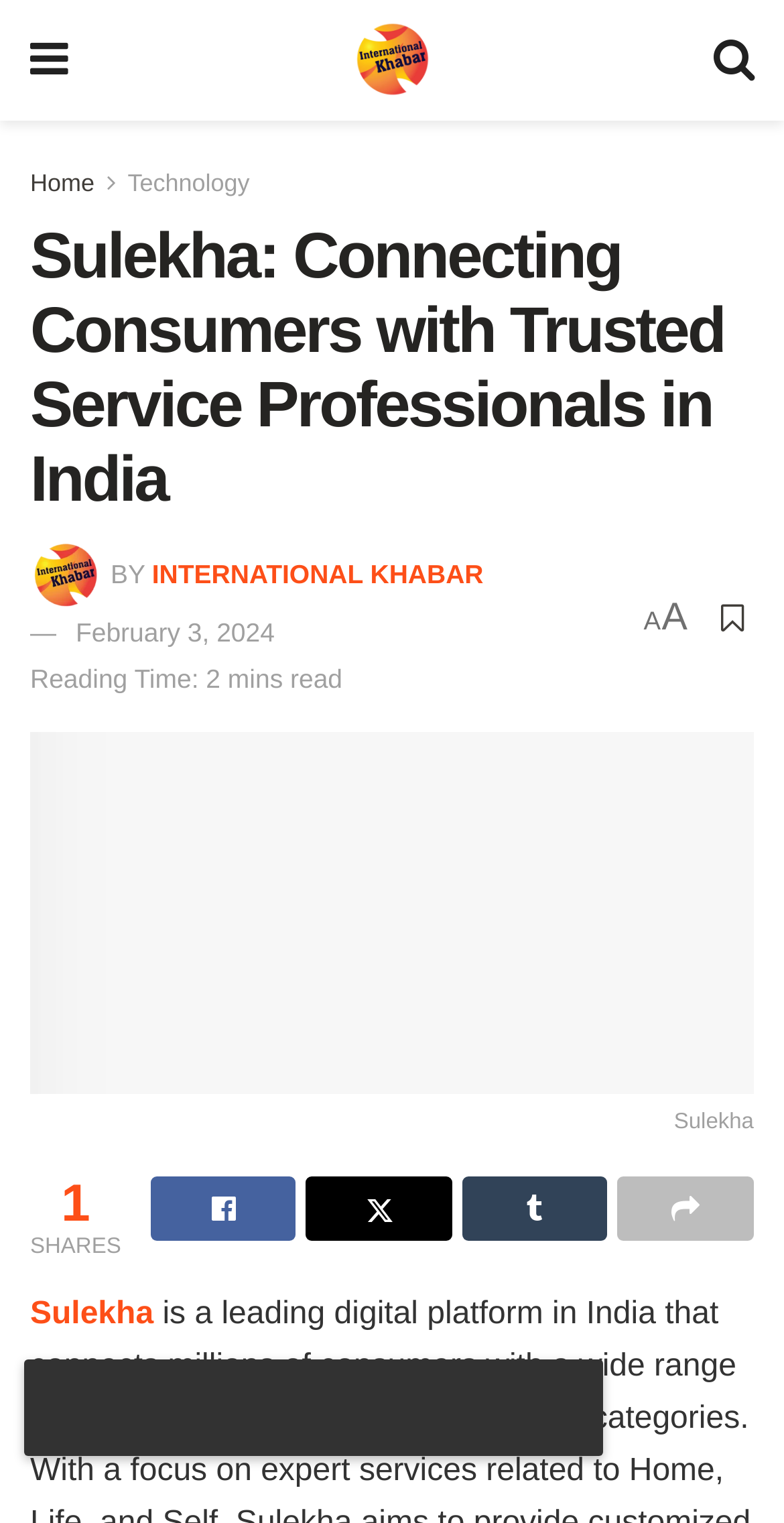Please indicate the bounding box coordinates of the element's region to be clicked to achieve the instruction: "Click the Technology link". Provide the coordinates as four float numbers between 0 and 1, i.e., [left, top, right, bottom].

[0.163, 0.111, 0.318, 0.129]